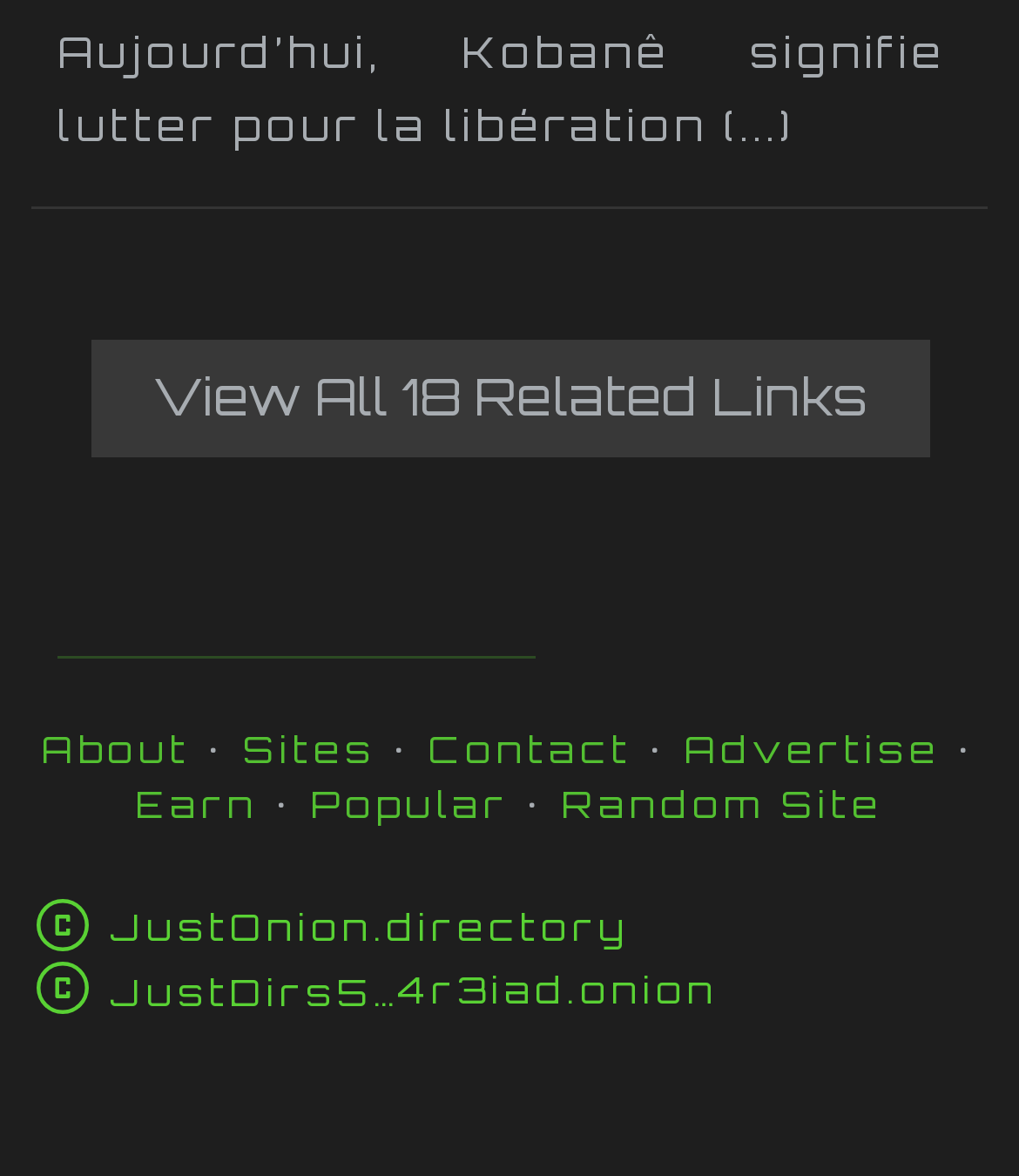Find the bounding box coordinates for the area that must be clicked to perform this action: "Go to About page".

[0.041, 0.618, 0.187, 0.655]